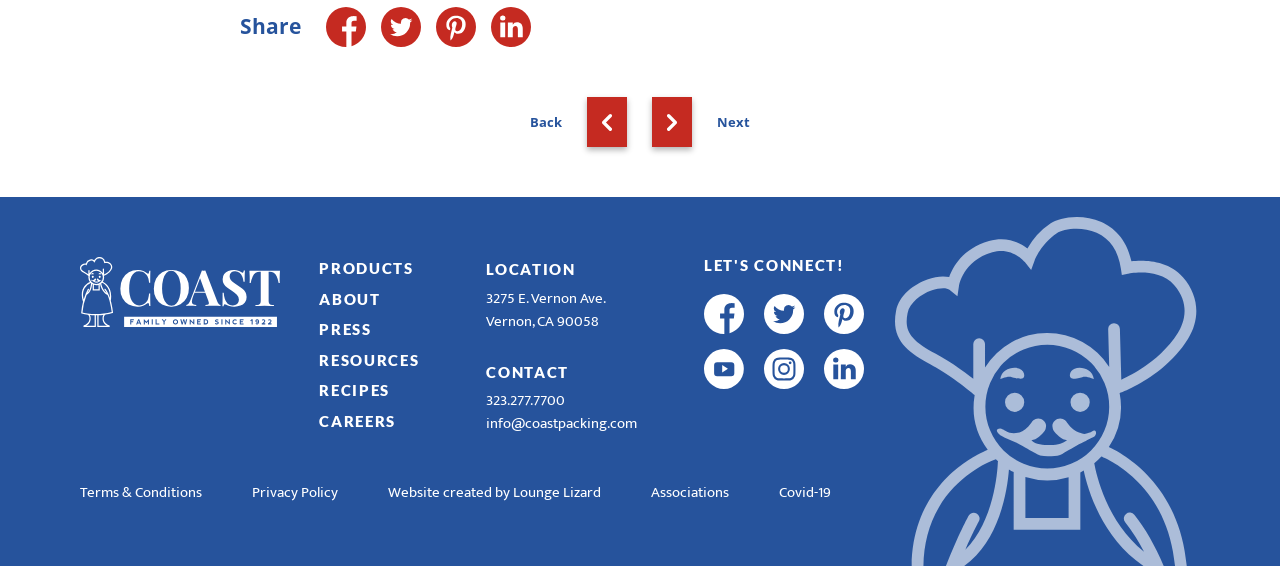What is the email address listed in the footer?
Please look at the screenshot and answer in one word or a short phrase.

info@coastpacking.com